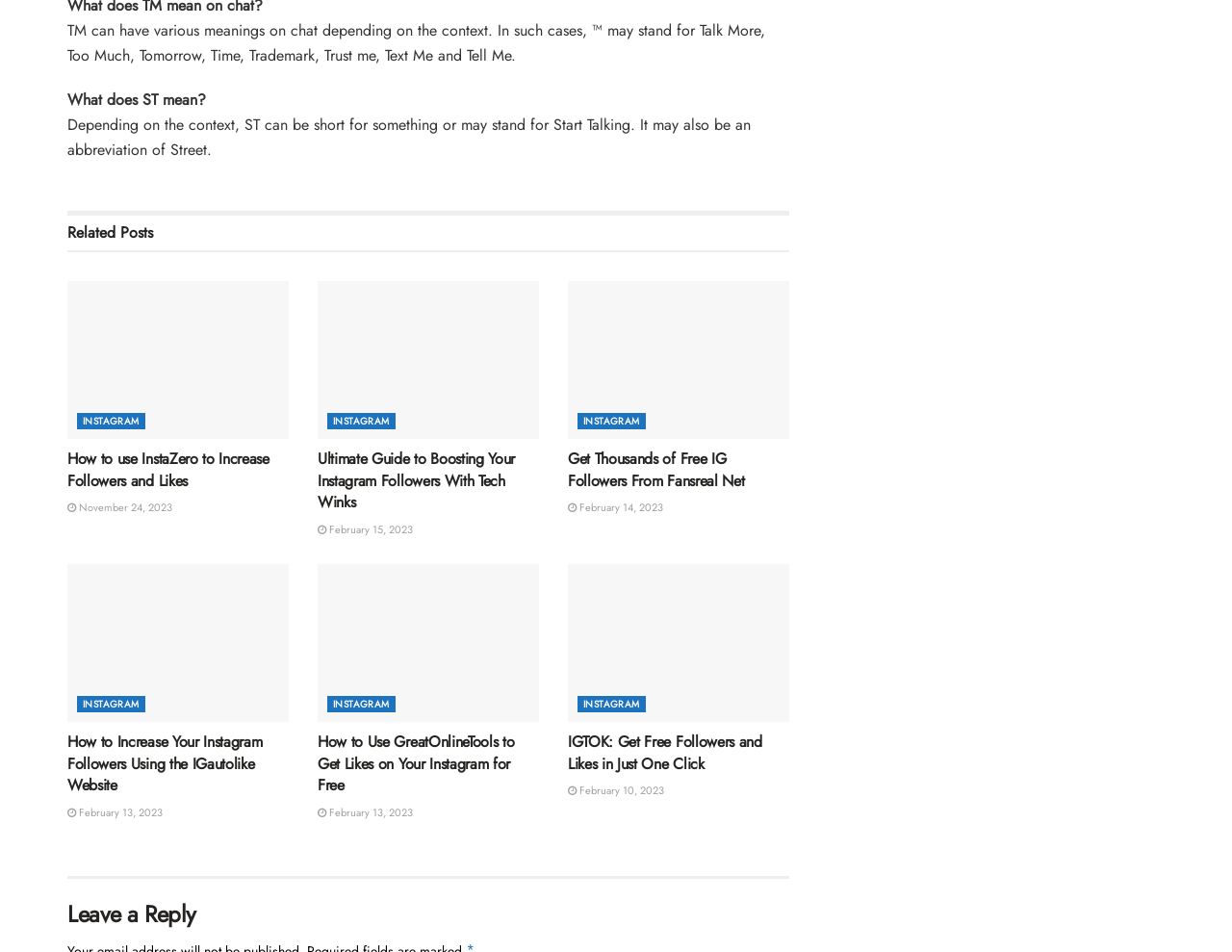Pinpoint the bounding box coordinates of the clickable element needed to complete the instruction: "Check the post from February 10, 2023". The coordinates should be provided as four float numbers between 0 and 1: [left, top, right, bottom].

[0.461, 0.822, 0.539, 0.838]